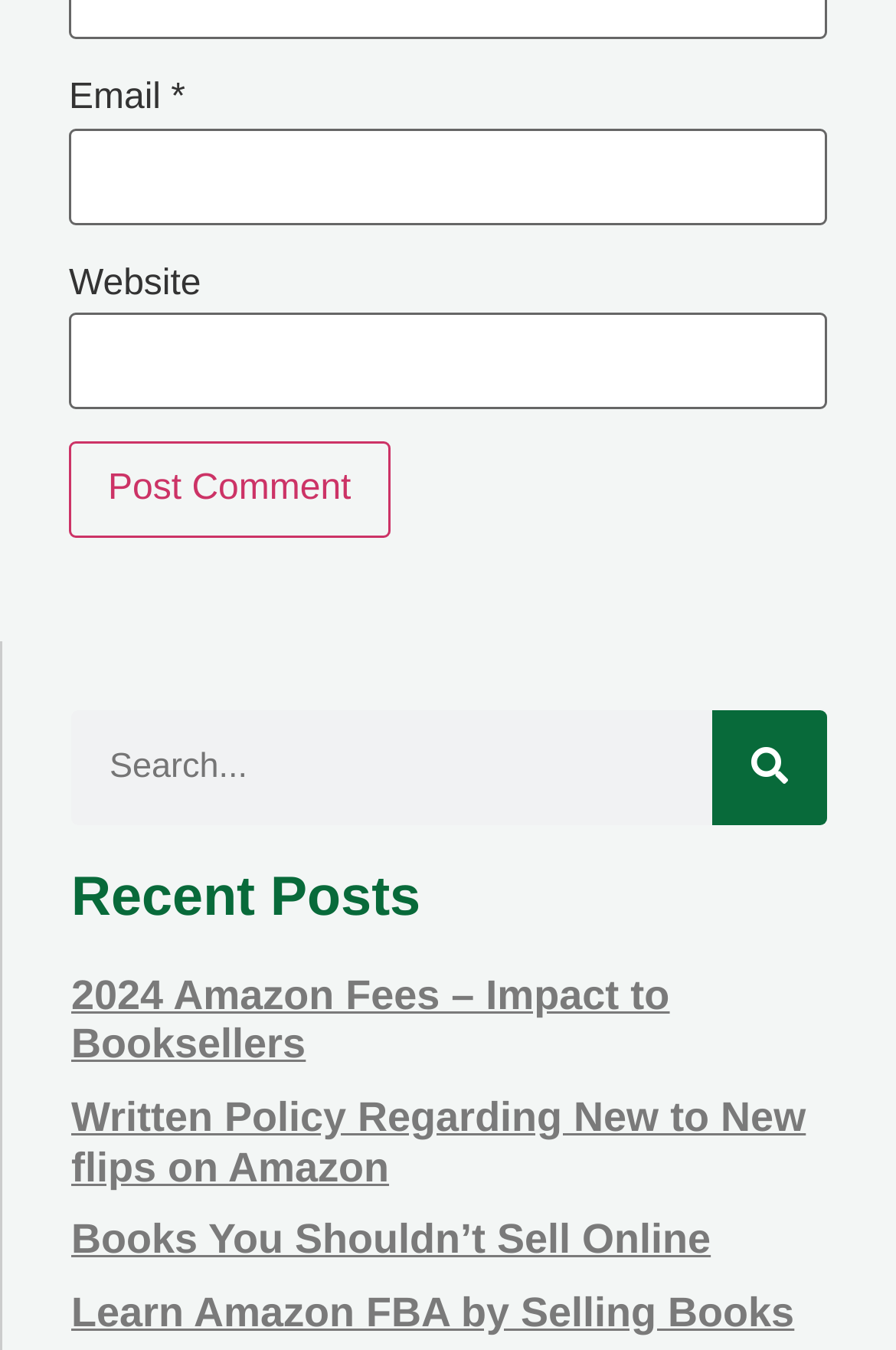Identify the bounding box for the UI element specified in this description: "parent_node: Search name="s" placeholder="Search..."". The coordinates must be four float numbers between 0 and 1, formatted as [left, top, right, bottom].

[0.079, 0.526, 0.795, 0.611]